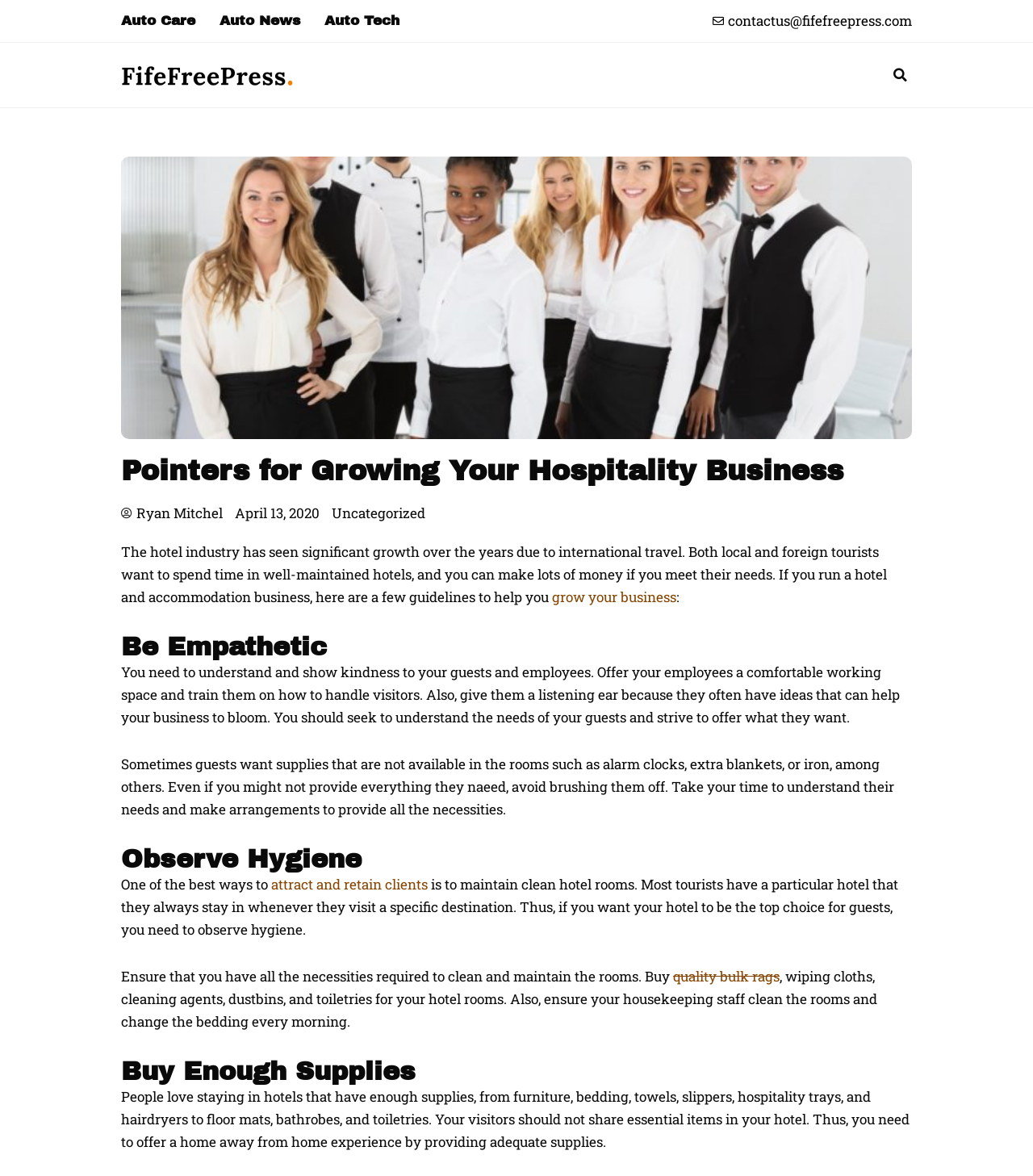Predict the bounding box coordinates of the area that should be clicked to accomplish the following instruction: "Read about growing your business". The bounding box coordinates should consist of four float numbers between 0 and 1, i.e., [left, top, right, bottom].

[0.534, 0.5, 0.655, 0.516]